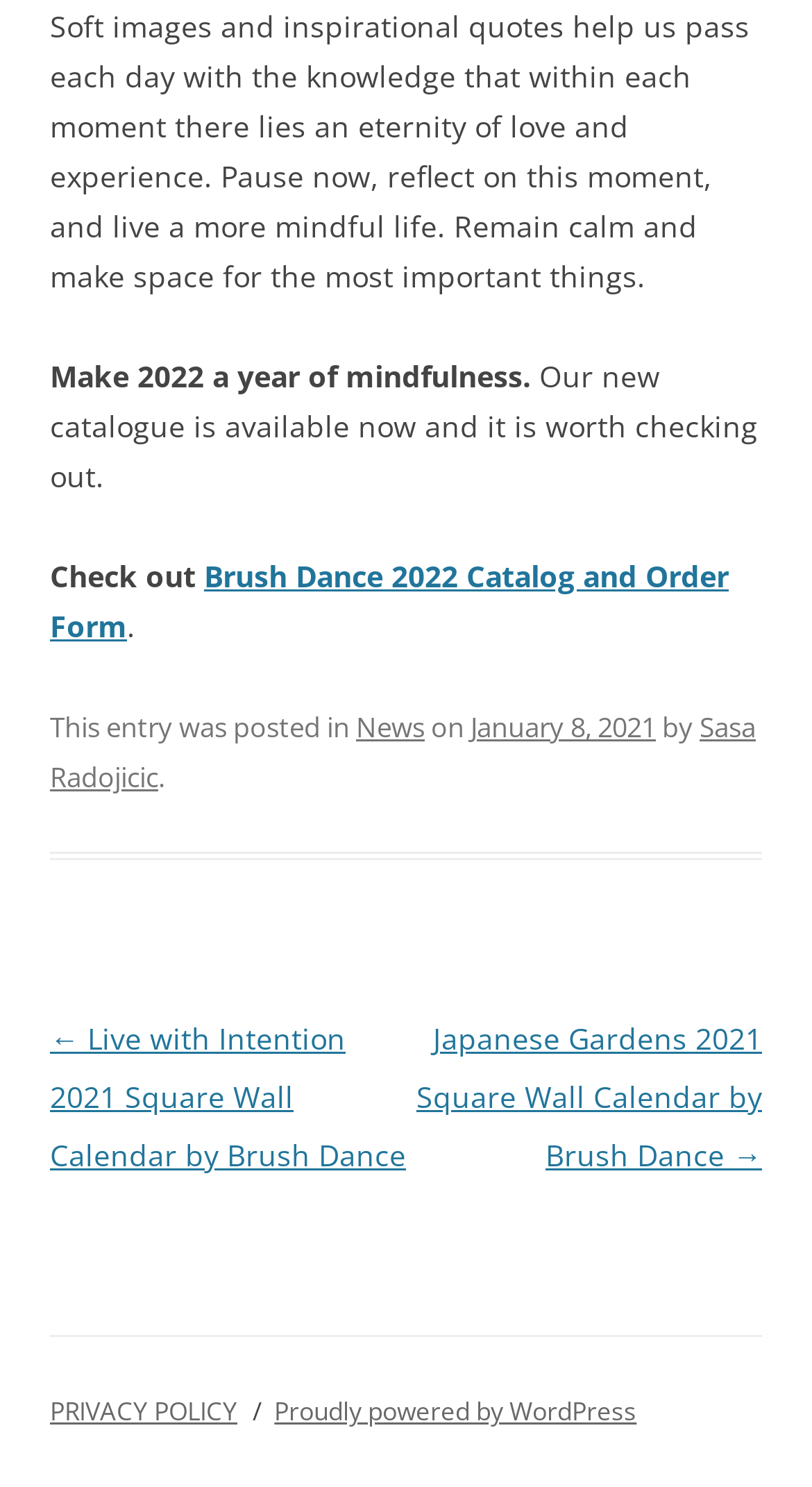What is the theme of the catalogue?
Based on the image, answer the question with as much detail as possible.

The theme of the catalogue can be inferred from the text 'Make 2022 a year of mindfulness.' and the inspirational quotes on the webpage, which suggest a focus on mindfulness and self-reflection.